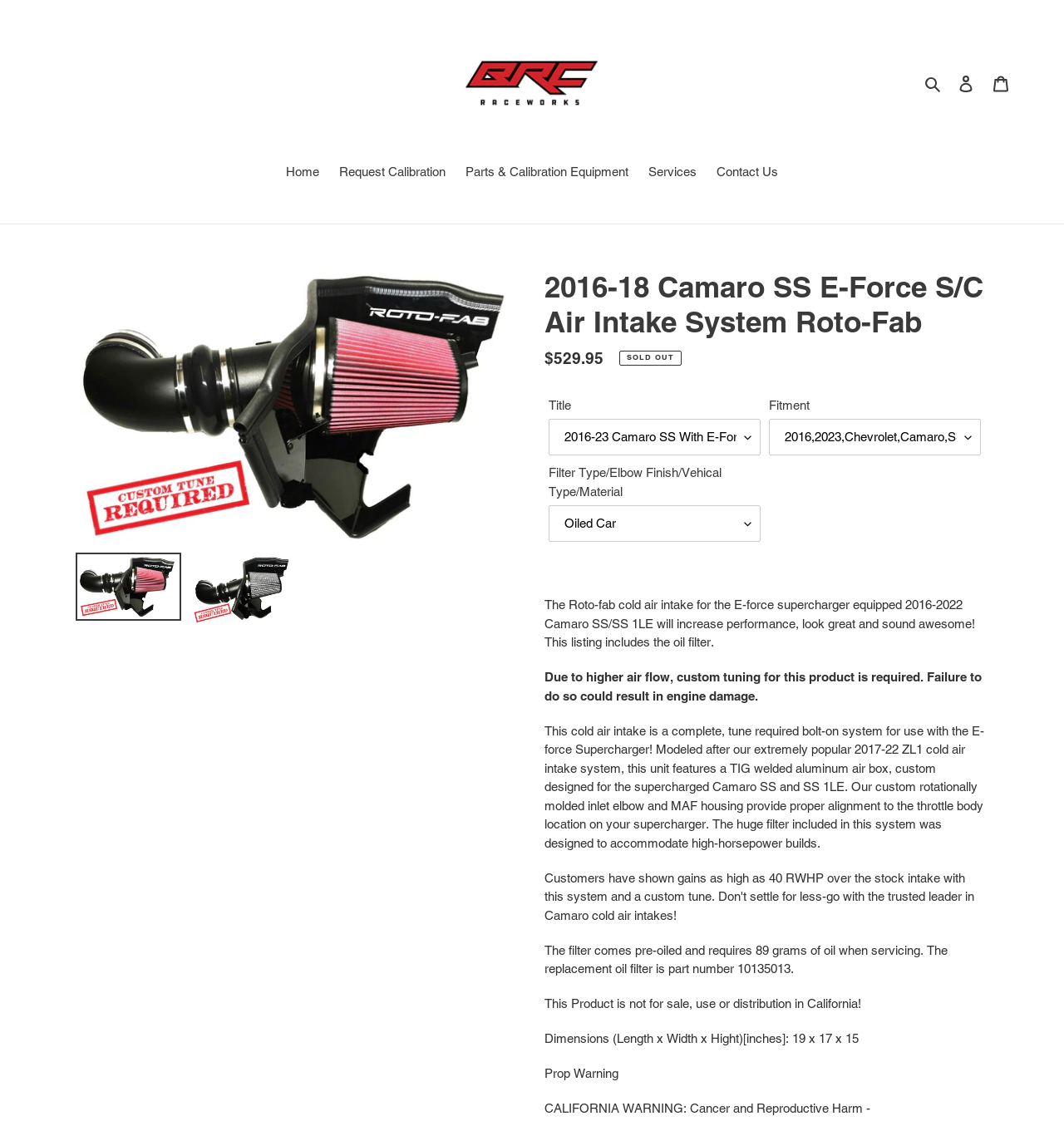Based on the image, provide a detailed and complete answer to the question: 
What is the purpose of custom tuning for this product?

I found the answer by reading the text 'Due to higher air flow, custom tuning for this product is required. Failure to do so could result in engine damage.' which indicates that the purpose of custom tuning is to prevent engine damage.